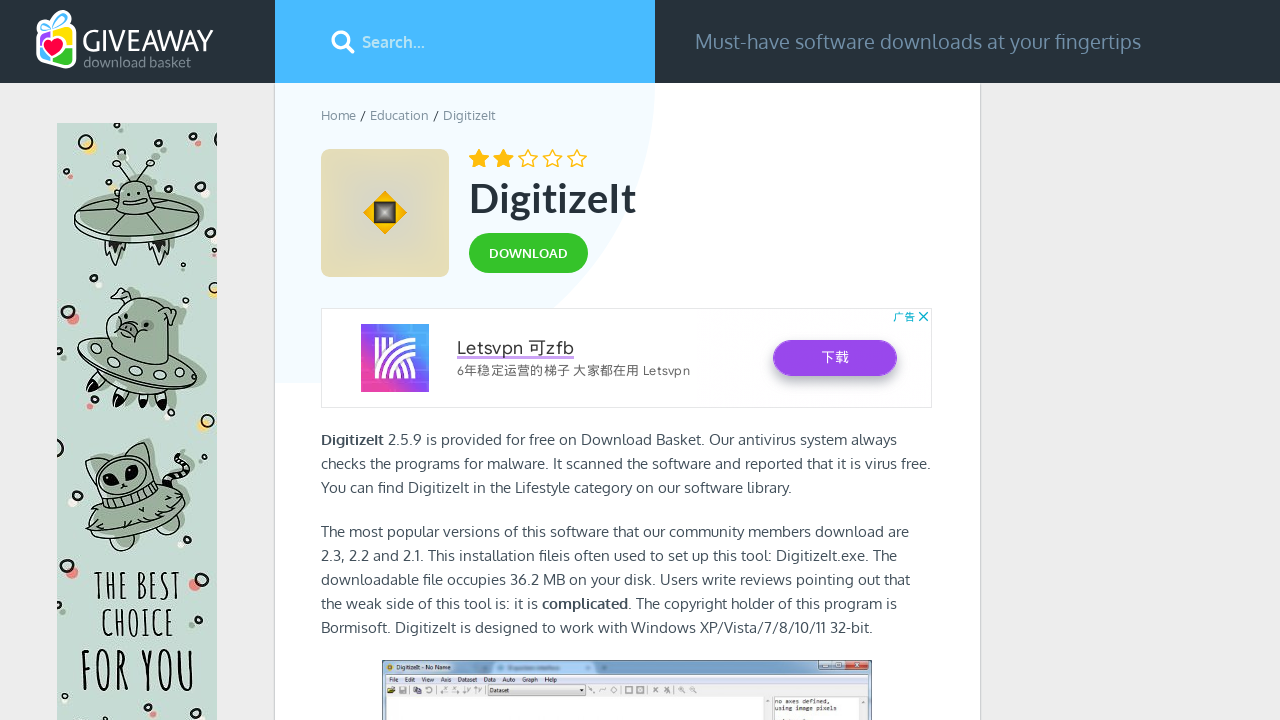From the given element description: "name="search" placeholder="Search..."", find the bounding box for the UI element. Provide the coordinates as four float numbers between 0 and 1, in the order [left, top, right, bottom].

[0.215, 0.0, 0.512, 0.115]